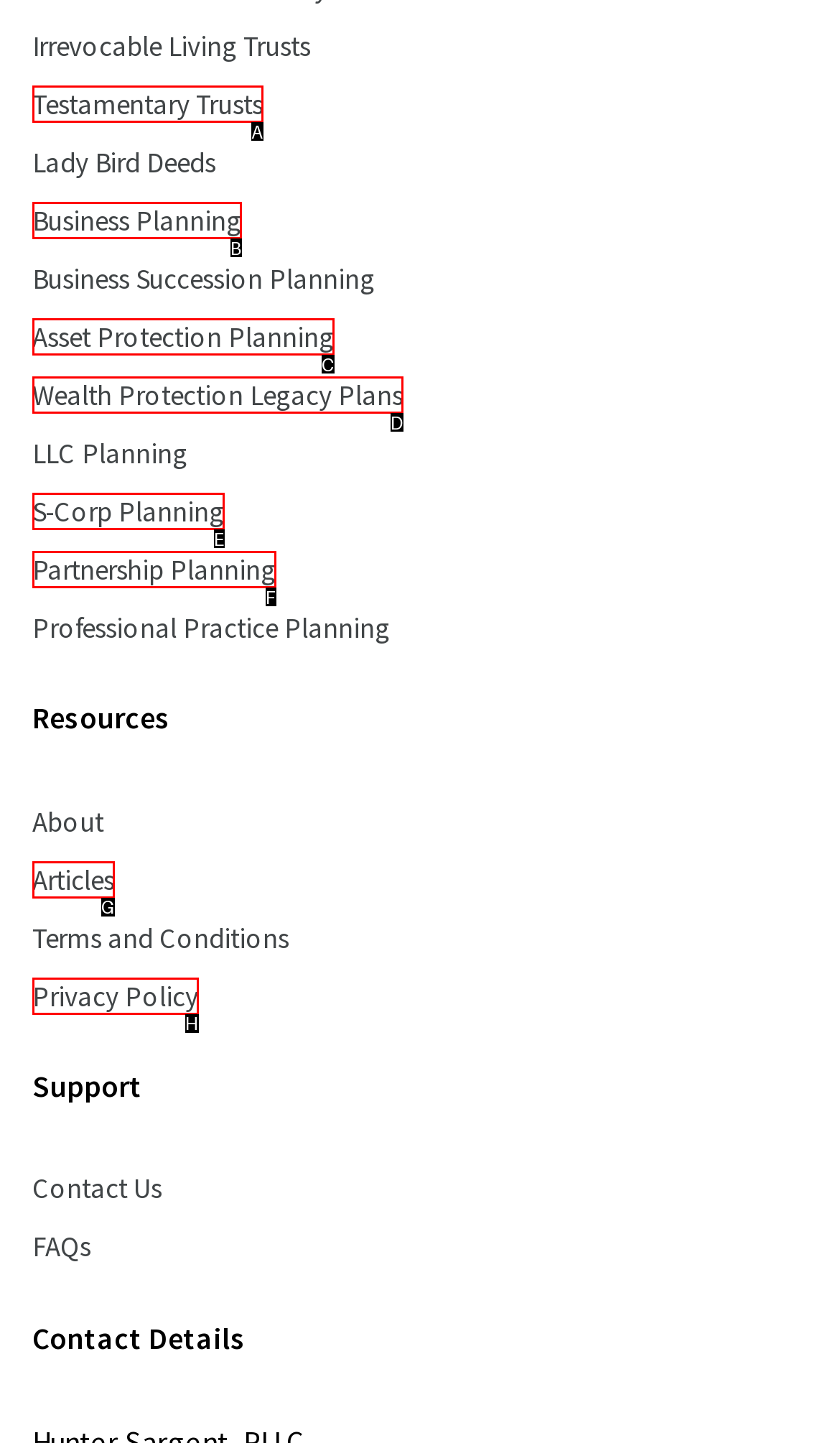From the provided choices, determine which option matches the description: Wealth Protection Legacy Plans. Respond with the letter of the correct choice directly.

D